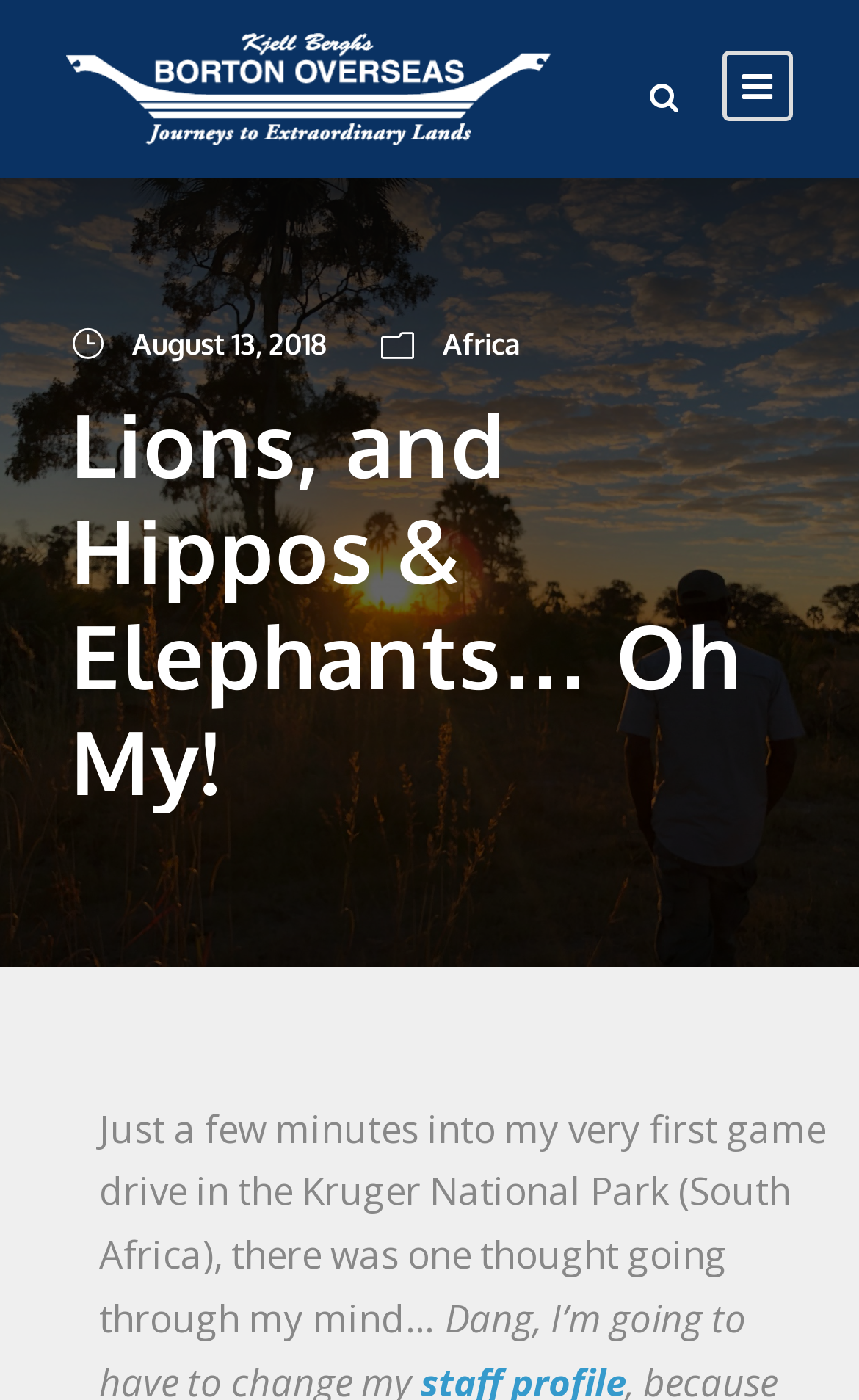Find the bounding box coordinates of the UI element according to this description: "Africa".

[0.515, 0.232, 0.605, 0.258]